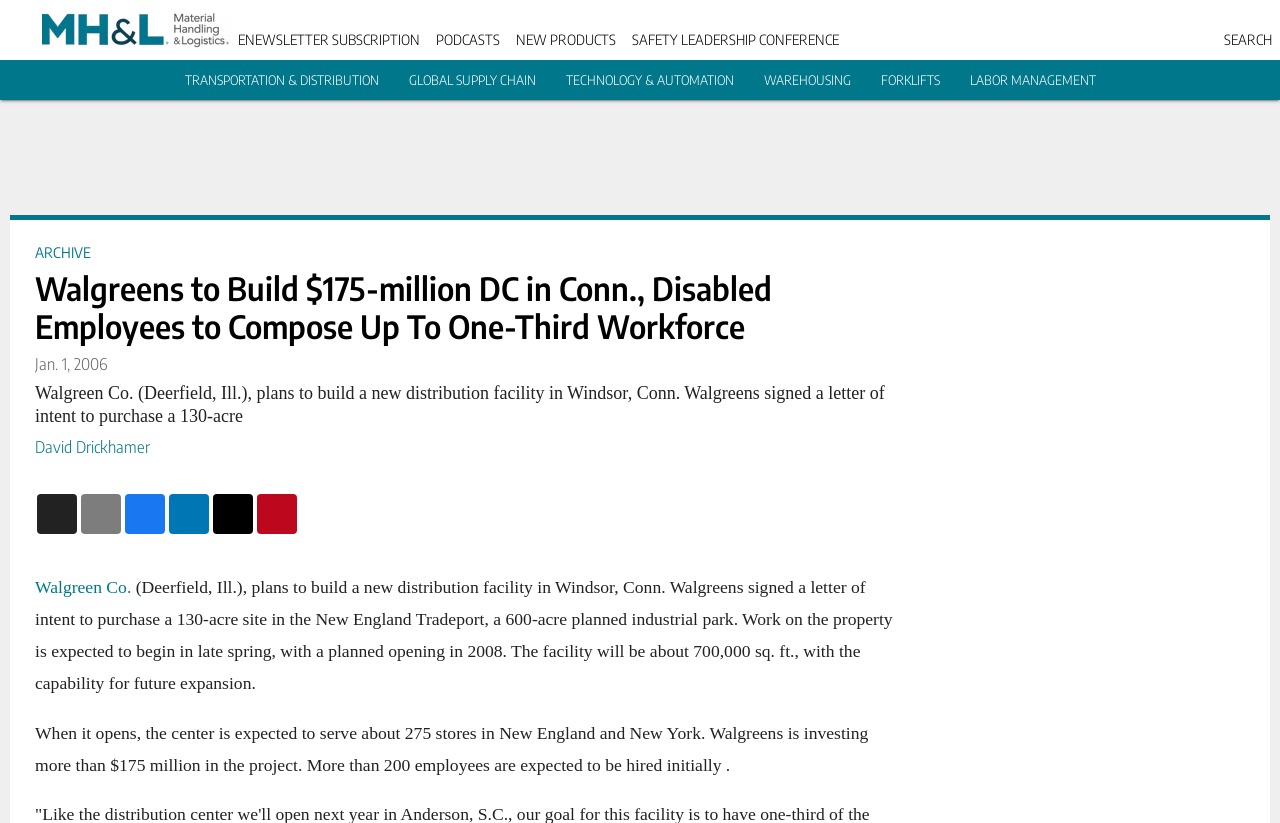Extract the bounding box coordinates for the described element: "Warehousing". The coordinates should be represented as four float numbers between 0 and 1: [left, top, right, bottom].

[0.596, 0.087, 0.664, 0.107]